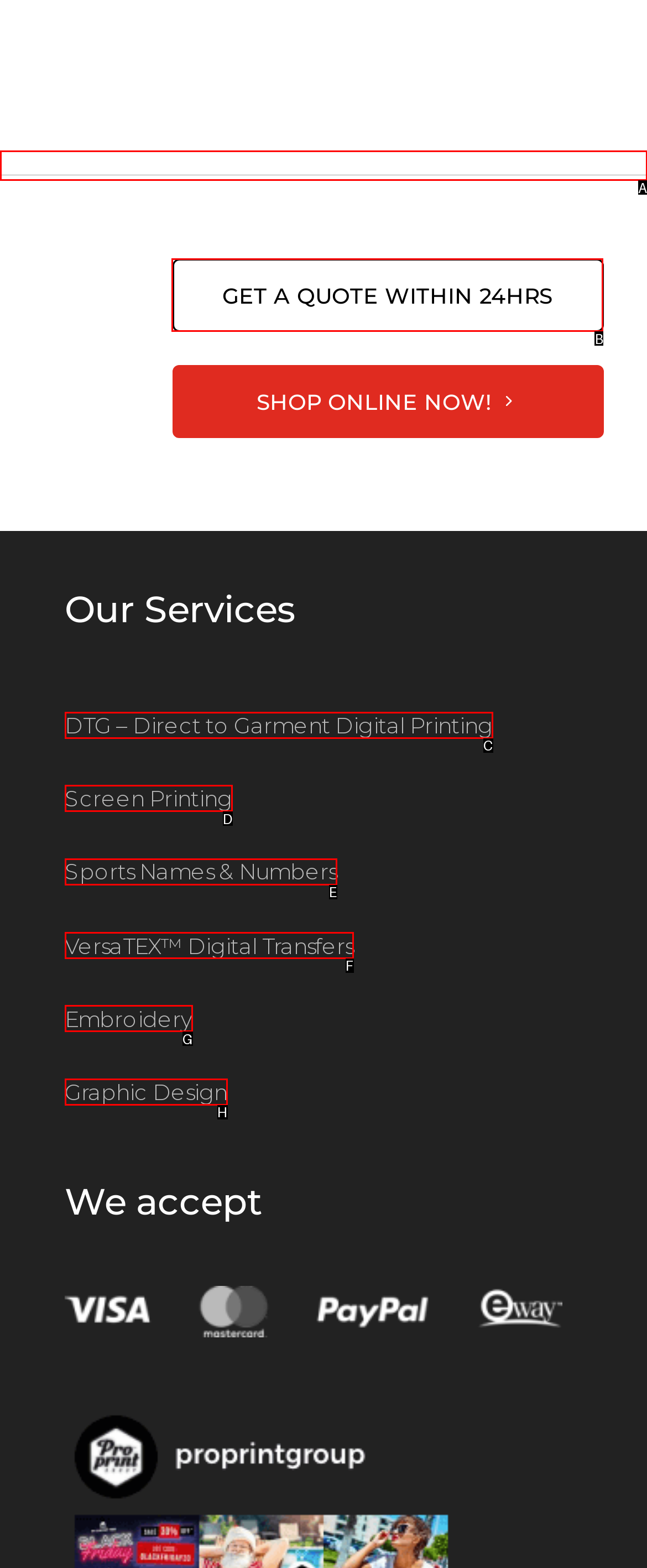From the given choices, determine which HTML element aligns with the description: title="ppg_services_pic_13_versa" Respond with the letter of the appropriate option.

A